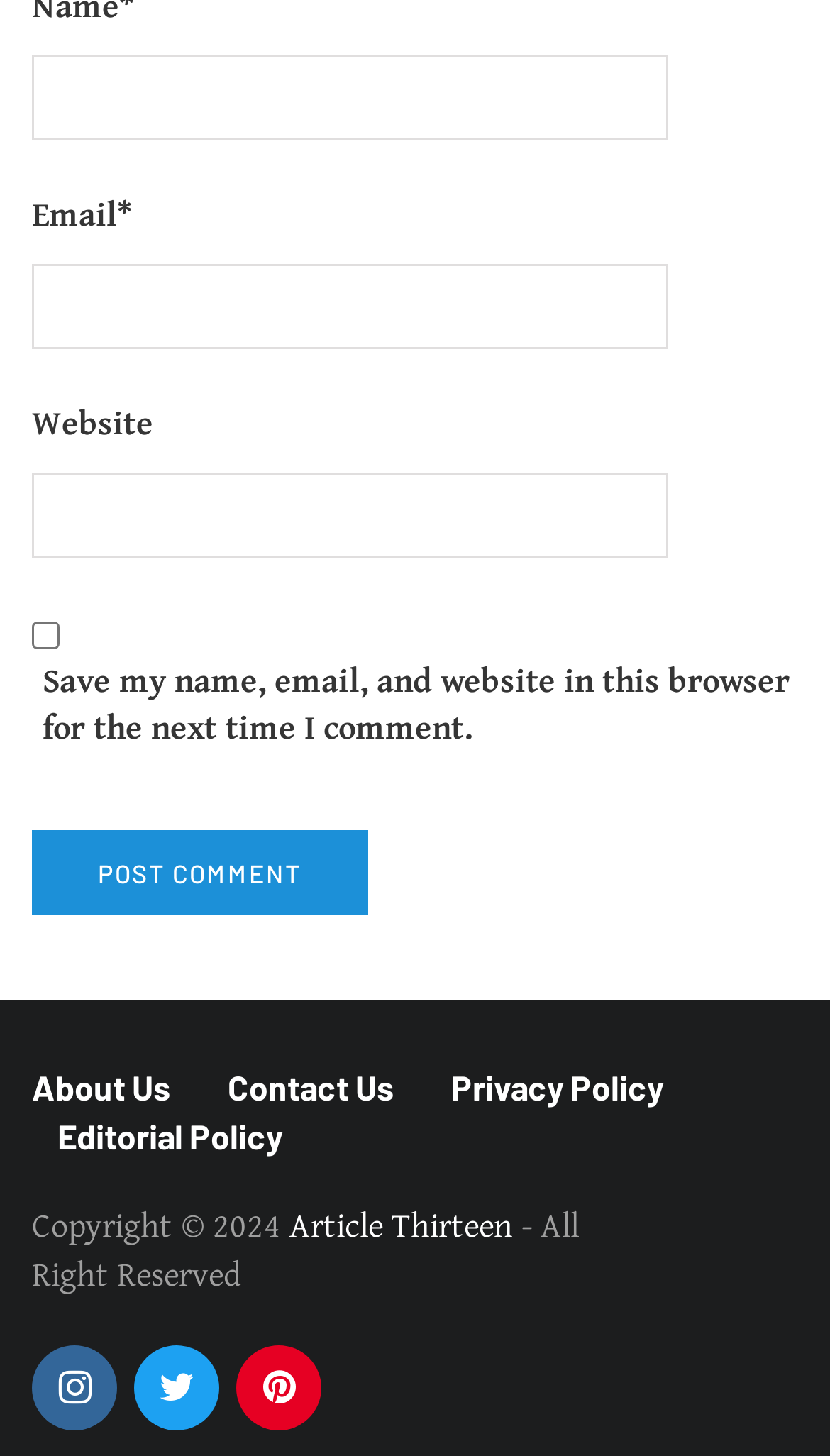Please locate the bounding box coordinates of the element that needs to be clicked to achieve the following instruction: "Enter your name". The coordinates should be four float numbers between 0 and 1, i.e., [left, top, right, bottom].

[0.038, 0.038, 0.805, 0.097]